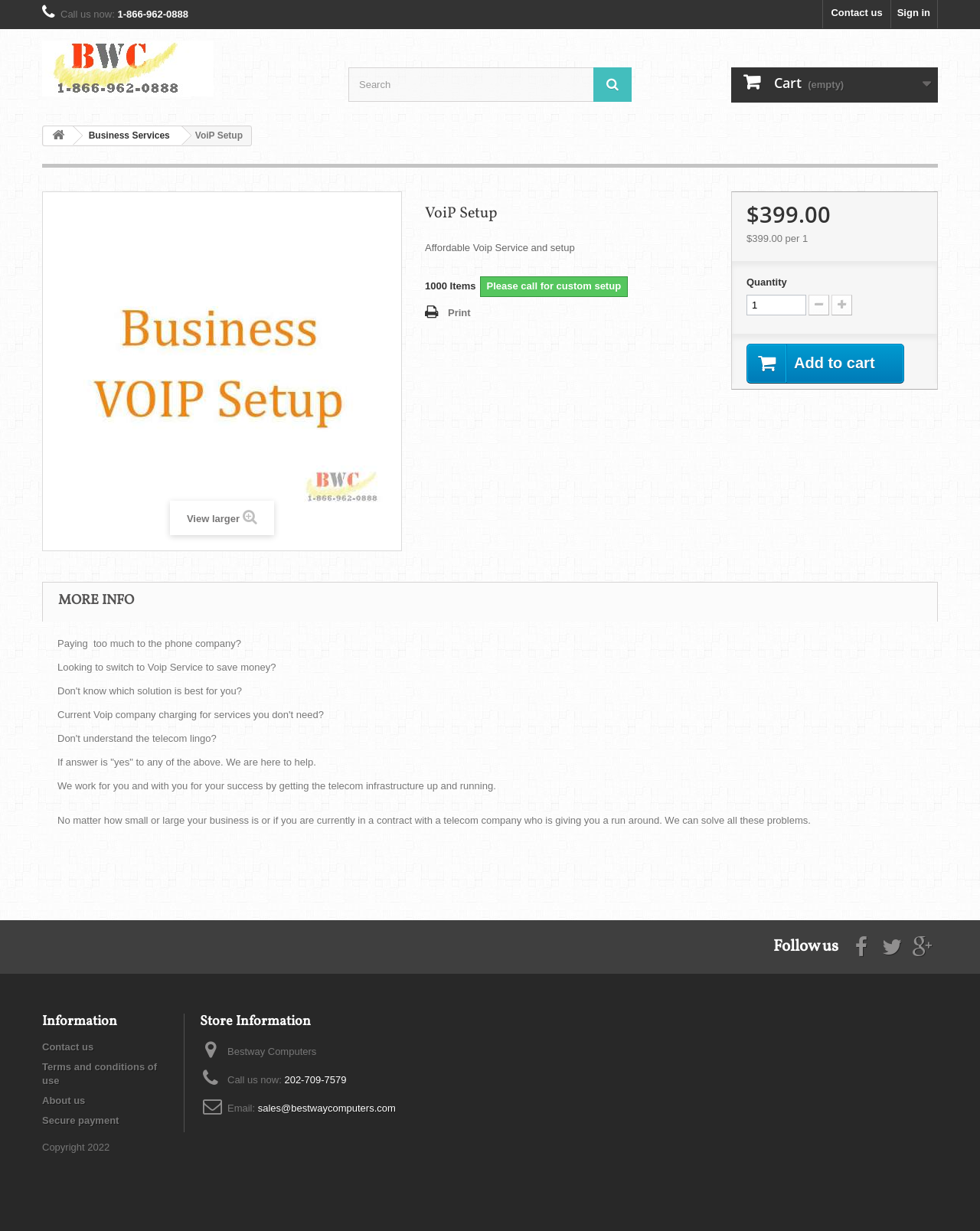Locate the bounding box coordinates of the clickable area needed to fulfill the instruction: "Add to cart".

[0.762, 0.279, 0.922, 0.312]